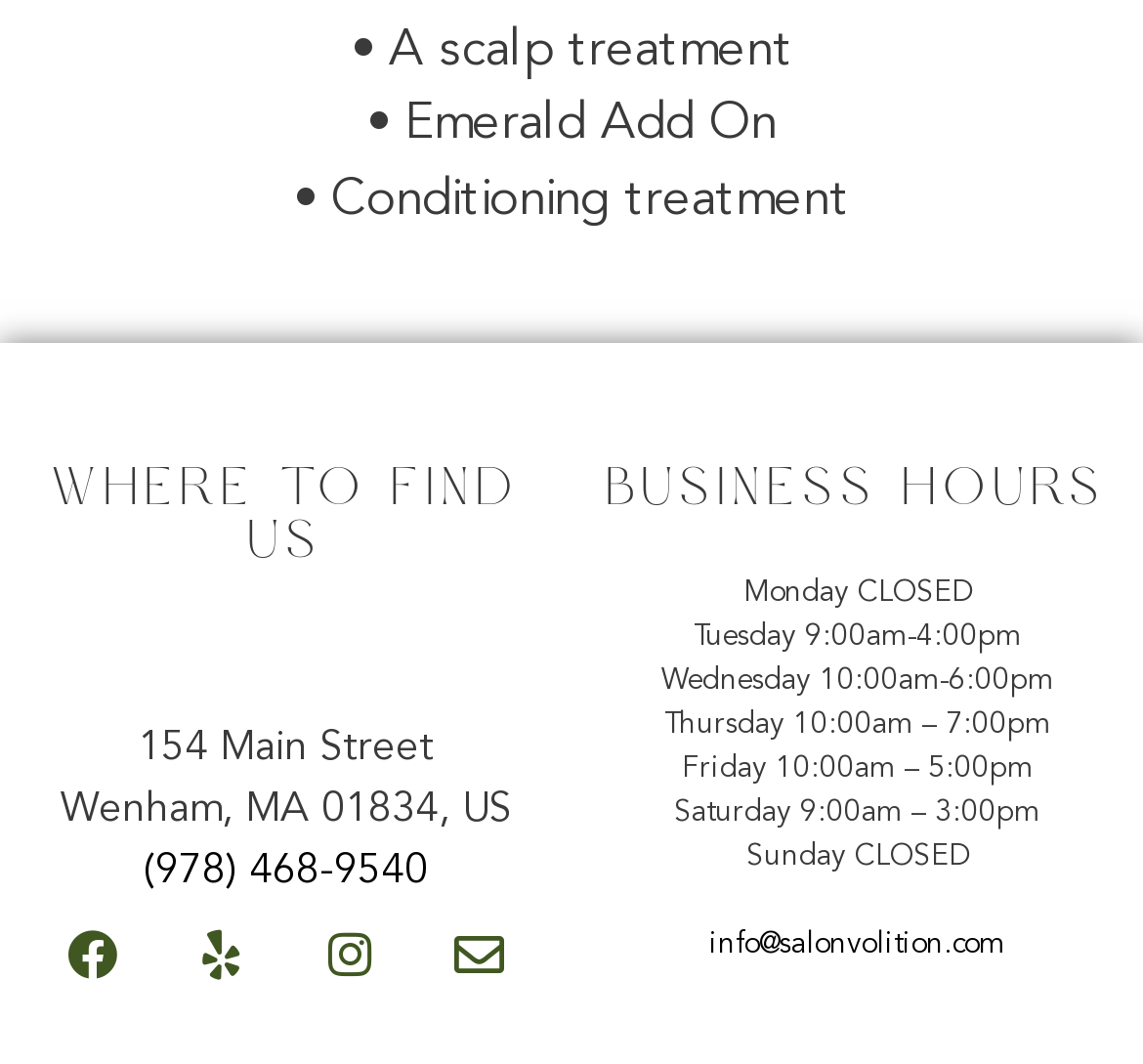What services are offered by this salon?
Can you provide an in-depth and detailed response to the question?

Based on the static text elements at the top of the webpage, it appears that this salon offers three services: a scalp treatment, an Emerald Add On, and a conditioning treatment.